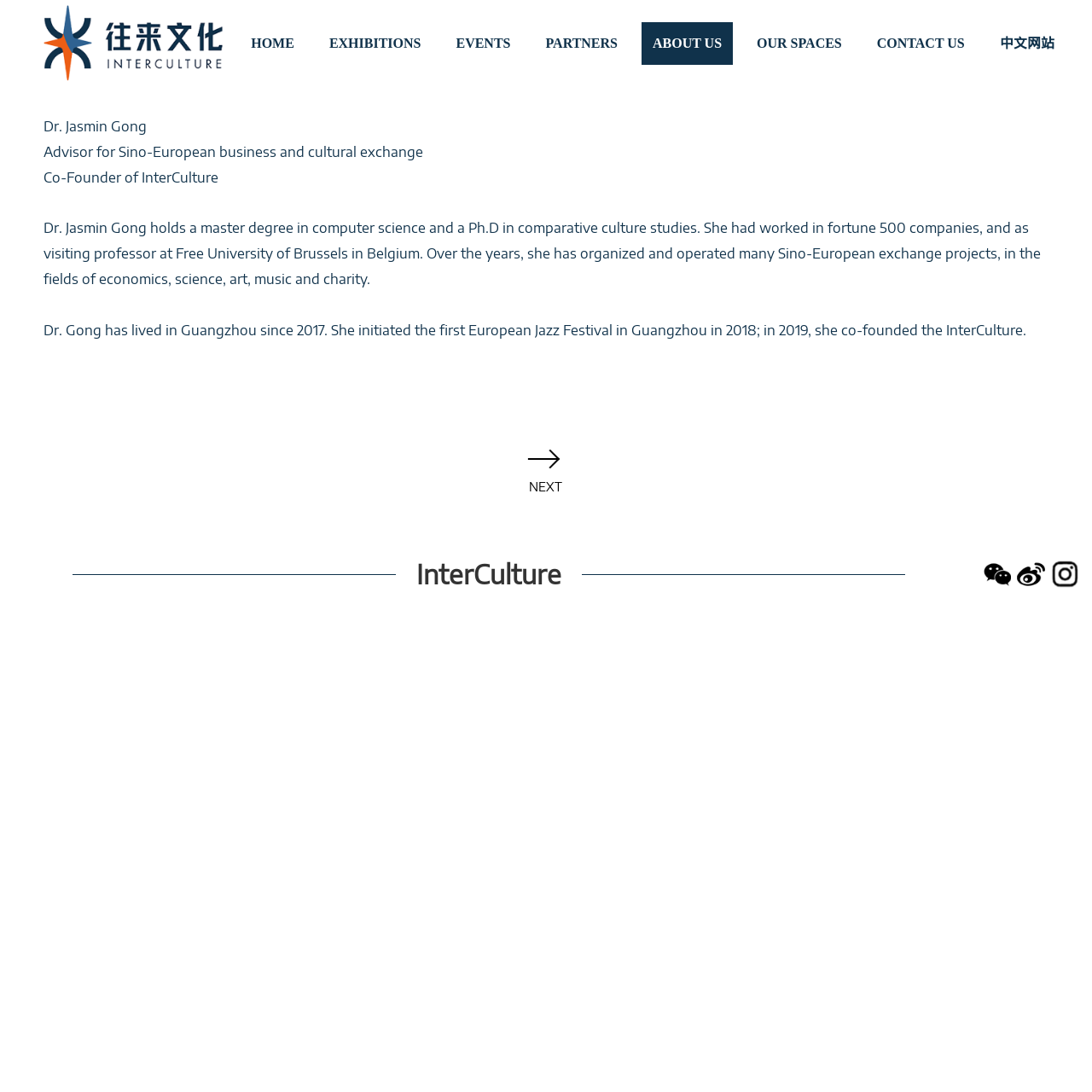Give a detailed explanation of the elements present on the webpage.

This webpage is about Dr. Jasmin Gong, an advisor for Sino-European business and cultural exchange. At the top left corner, there is a logo with the text "往来文化" (which means "Cultural Exchange" in English) accompanied by an image. Below the logo, there is a navigation menu with 9 links: "HOME", "EXHIBITIONS", "EVENTS", "PARTNERS", "ABOUT US", "OUR SPACES", "CONTACT US", "中文网站" (which means "Chinese website" in English), and "往来文化" (which is the same as the logo).

On the left side of the page, there is a section about Dr. Jasmin Gong, with her name and title "Advisor for Sino-European business and cultural exchange" written in a smaller font. Below her title, there is a brief description of her background, including her education and work experience. The text continues to describe her achievements, such as organizing Sino-European exchange projects and co-founding InterCulture.

At the bottom of the page, there is a link "NEXT" and a section with 4 links, including "InterCulture" and three empty links. There is also a blockquote element, but it does not contain any text.